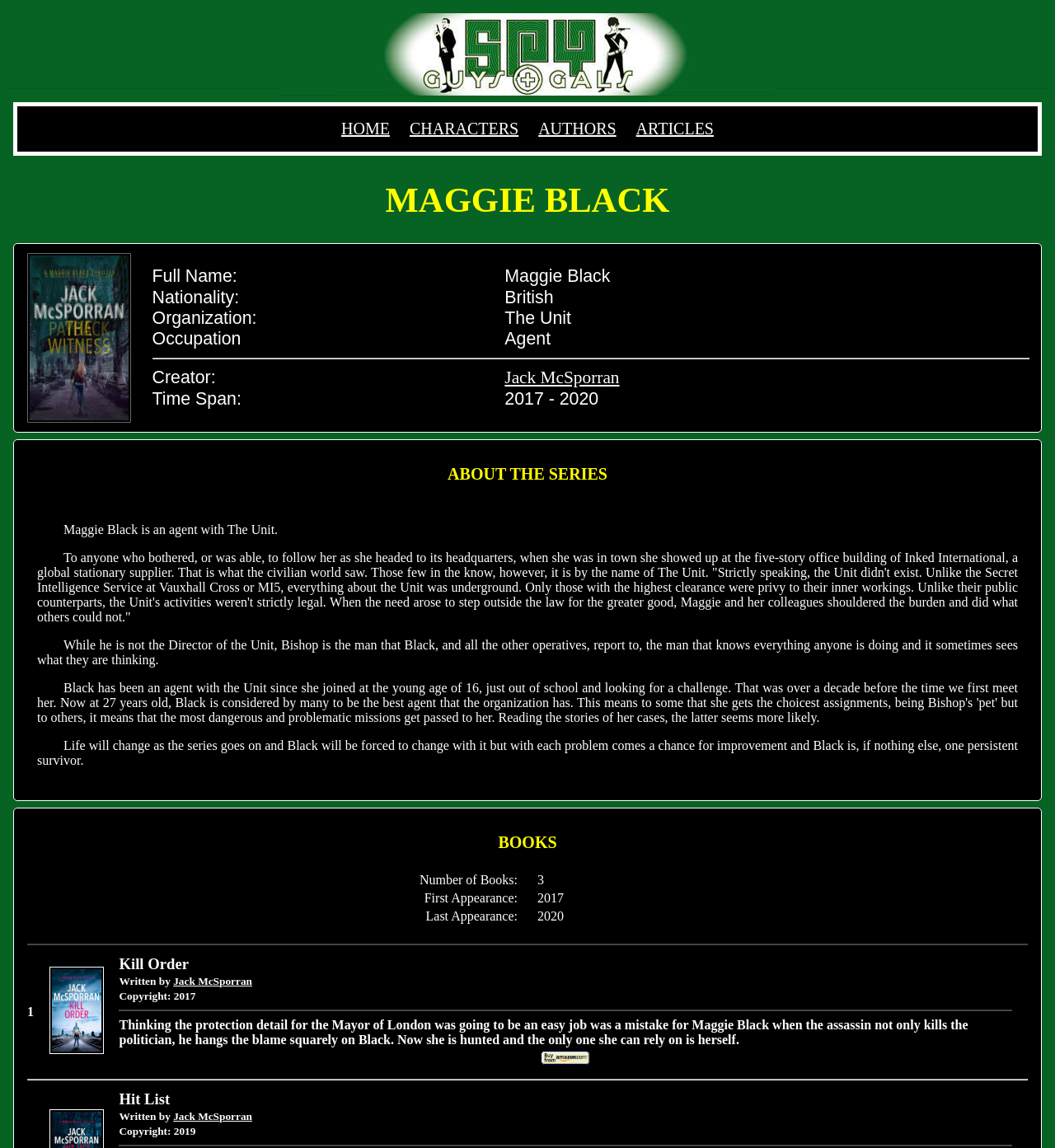Provide a thorough summary of the webpage.

This webpage is a fan's guide to the Maggie Black series. At the top, there is a logo image of "SGAG" and a navigation menu with links to "HOME", "CHARACTERS", "AUTHORS", and "ARTICLES". Below the navigation menu, there is a heading "MAGGIE BLACK" and a table with information about the character, including her full name, nationality, organization, occupation, creator, and time span.

To the right of the character information table, there is an image of Maggie Black. Below the character information, there is a heading "ABOUT THE SERIES" and a series of paragraphs describing the series. The text explains that Maggie Black is an agent with The Unit, a secret organization that operates outside the law. The paragraphs also introduce Bishop, a character who is not the Director of the Unit but knows everything about the operatives' activities.

Further down the page, there is a heading "BOOKS" and a table with information about the books in the series. The table includes the number of books, the first appearance, and the last appearance of Maggie Black. Below the table, there is a list of books in the series, with each book having a link to more information. The first book, "Kill Order", has a brief summary and a link to buy from Amazon.

Throughout the page, there are several images, including the SGAG logo, Maggie Black's image, and images associated with the book links. The overall layout is organized, with clear headings and concise text, making it easy to navigate and find information about the Maggie Black series.